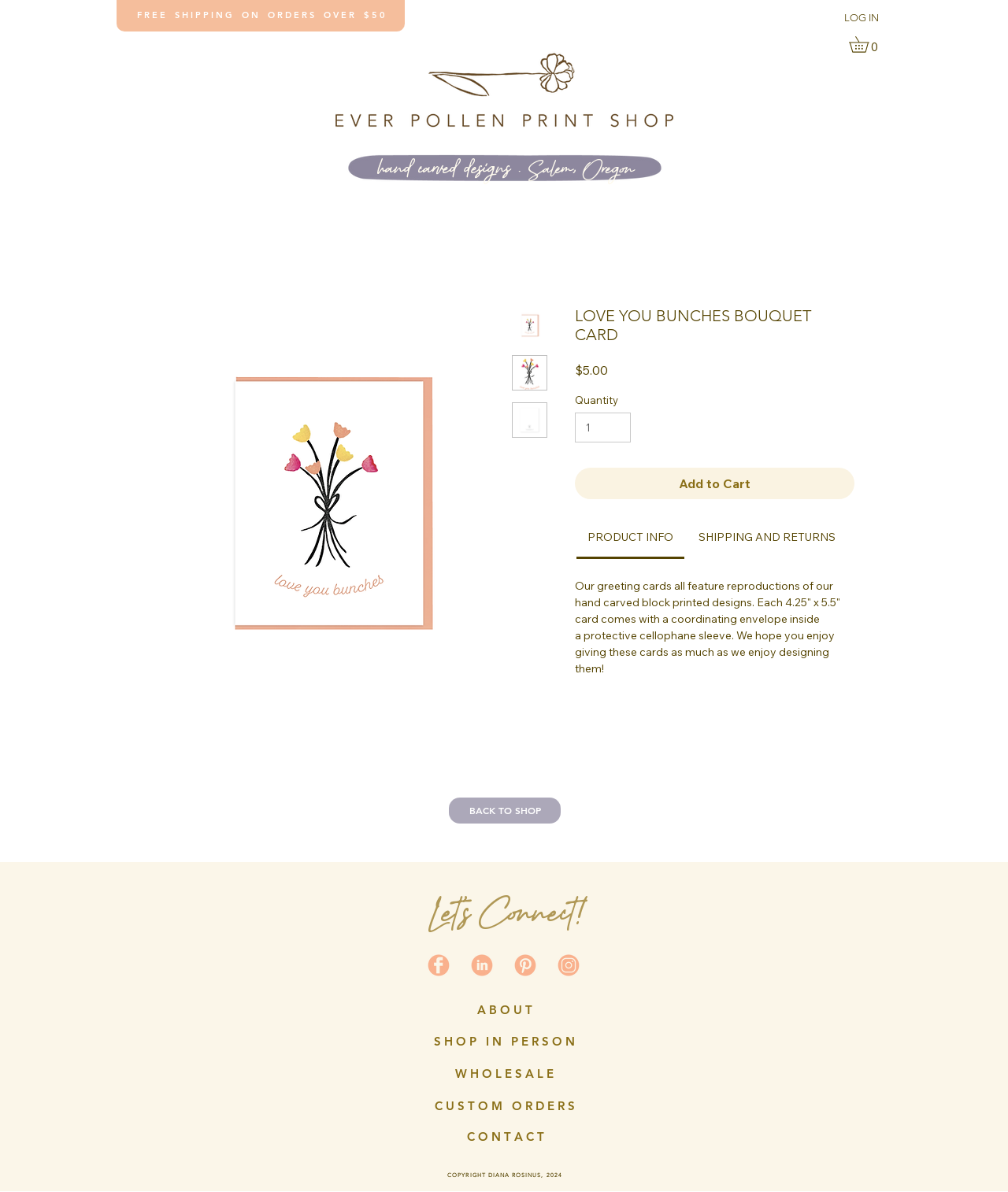Could you specify the bounding box coordinates for the clickable section to complete the following instruction: "Click on the 'C U S T O M  O R D E R S' link"?

[0.419, 0.914, 0.582, 0.941]